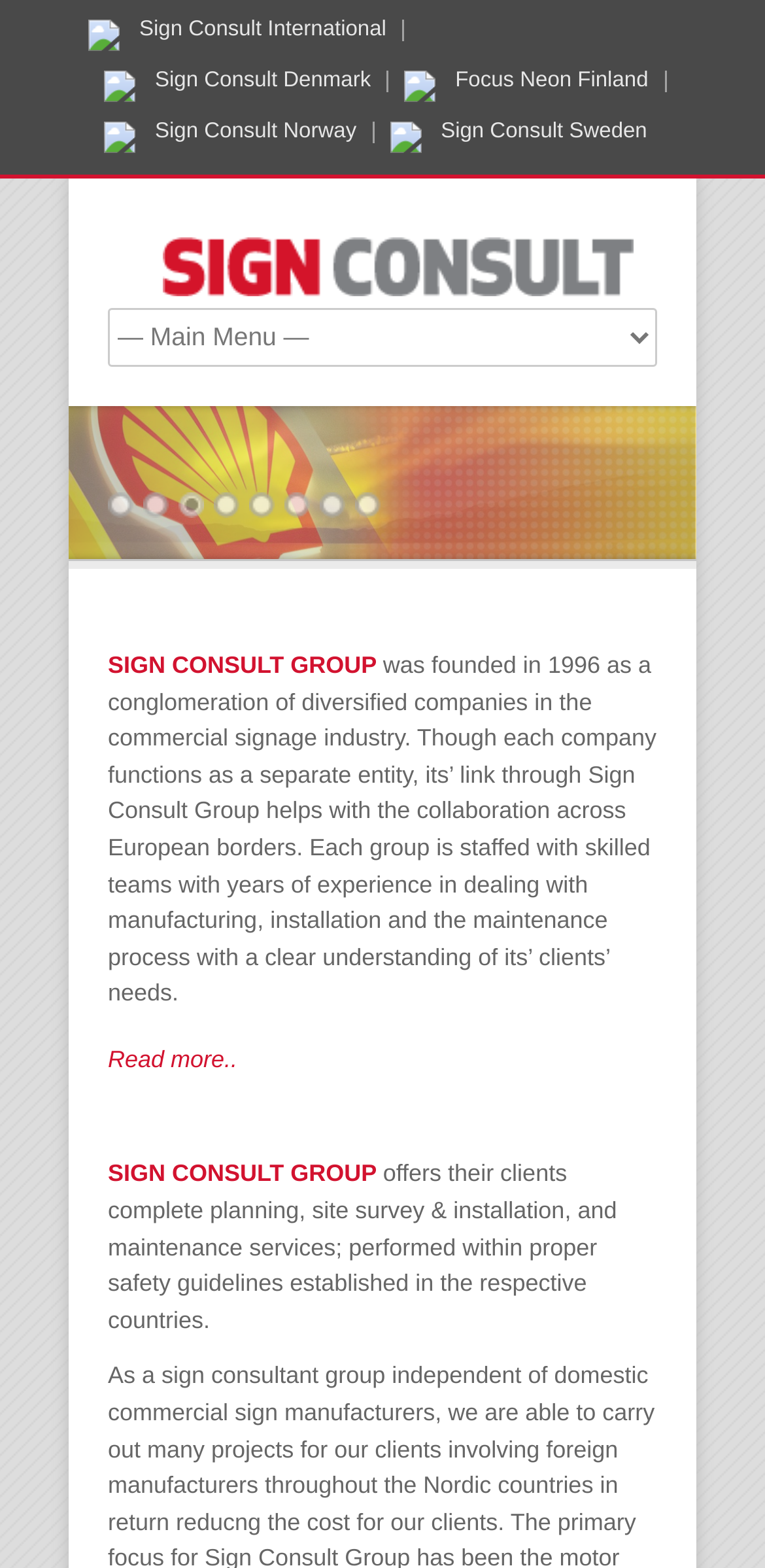Provide a short, one-word or phrase answer to the question below:
What is the year Sign Consult Group was founded?

1996